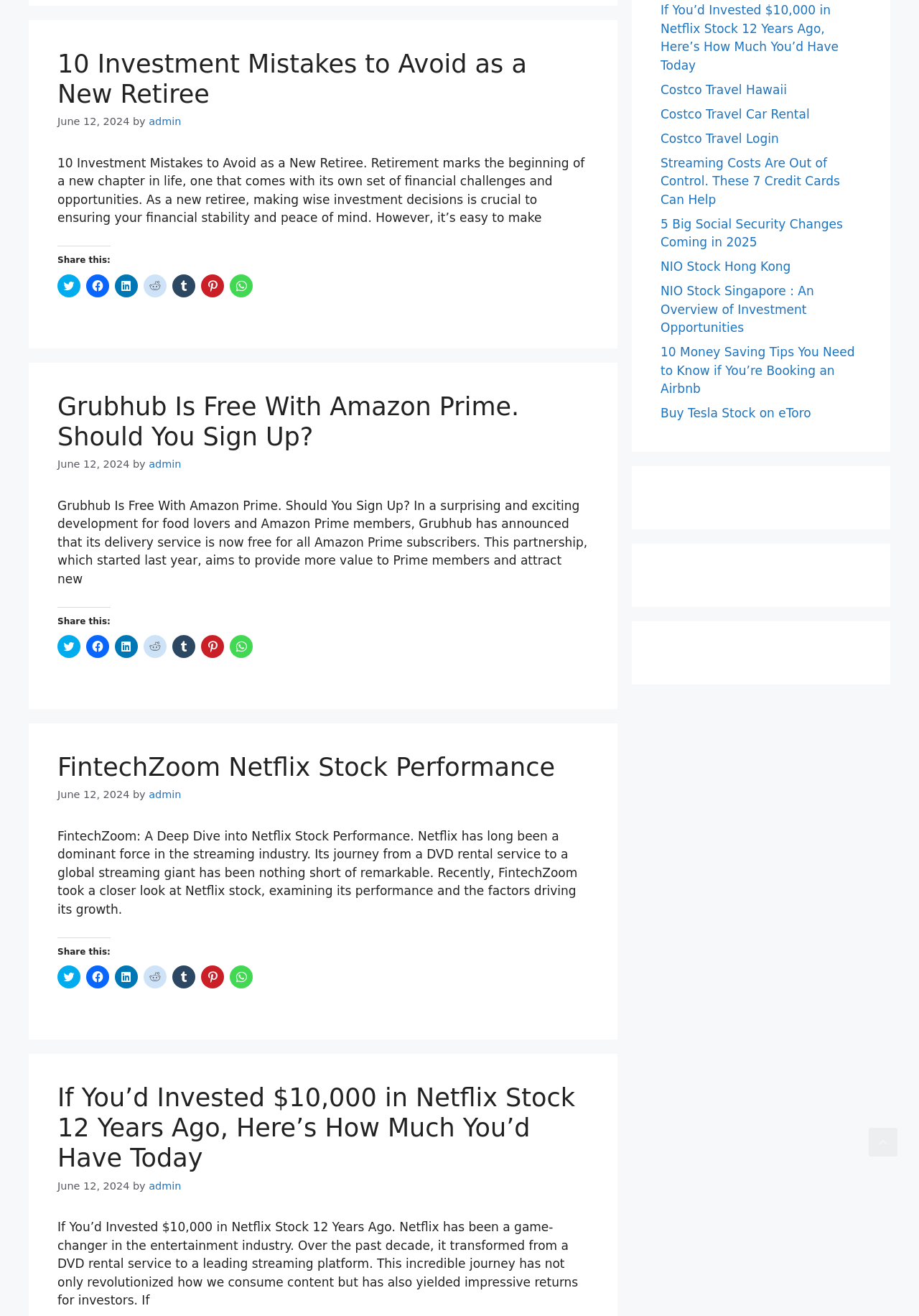Provide the bounding box coordinates for the UI element that is described as: "Costco Travel Car Rental".

[0.719, 0.081, 0.881, 0.092]